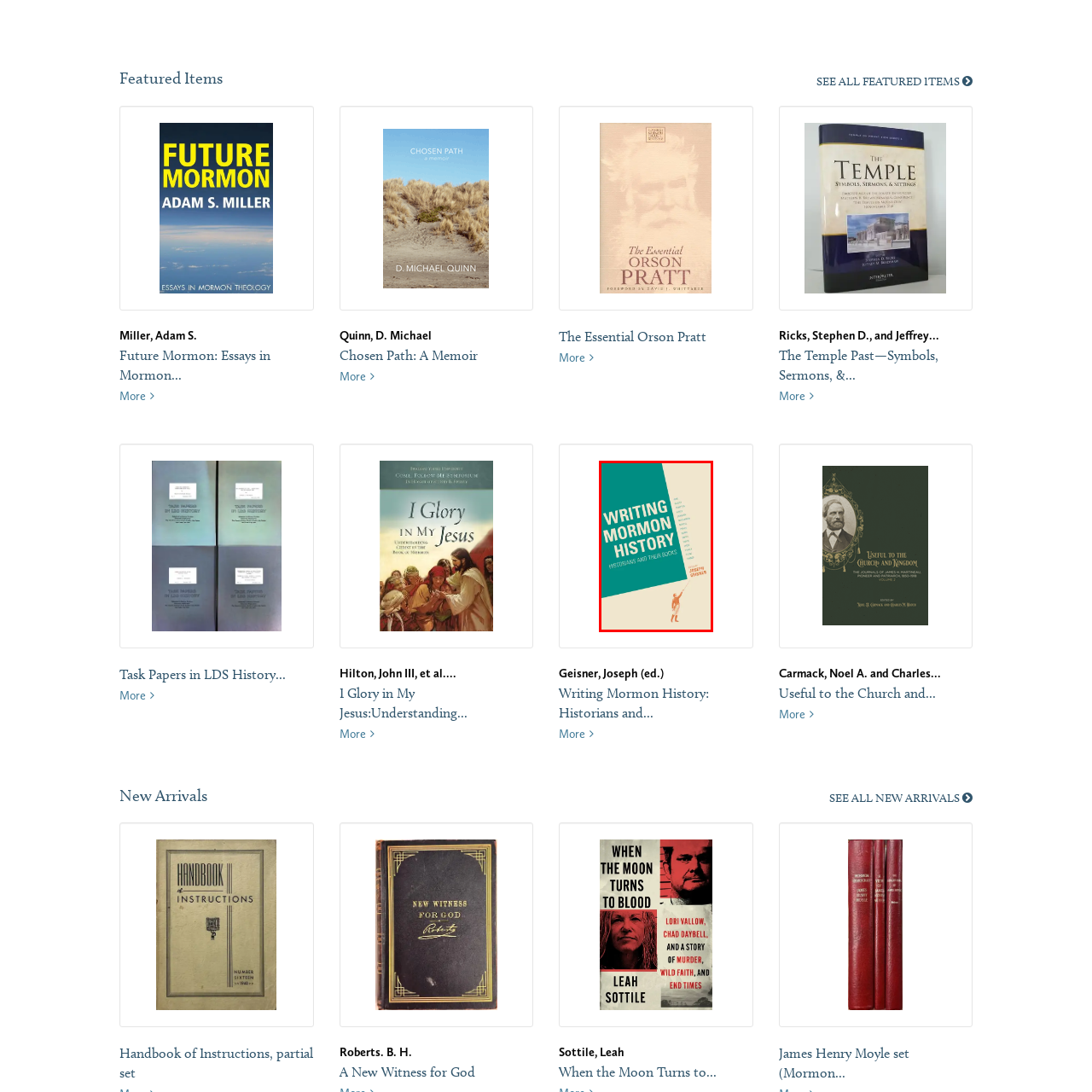Observe the area inside the red box, What is the color of the section where the title and subtitle are displayed? Respond with a single word or phrase.

Cream